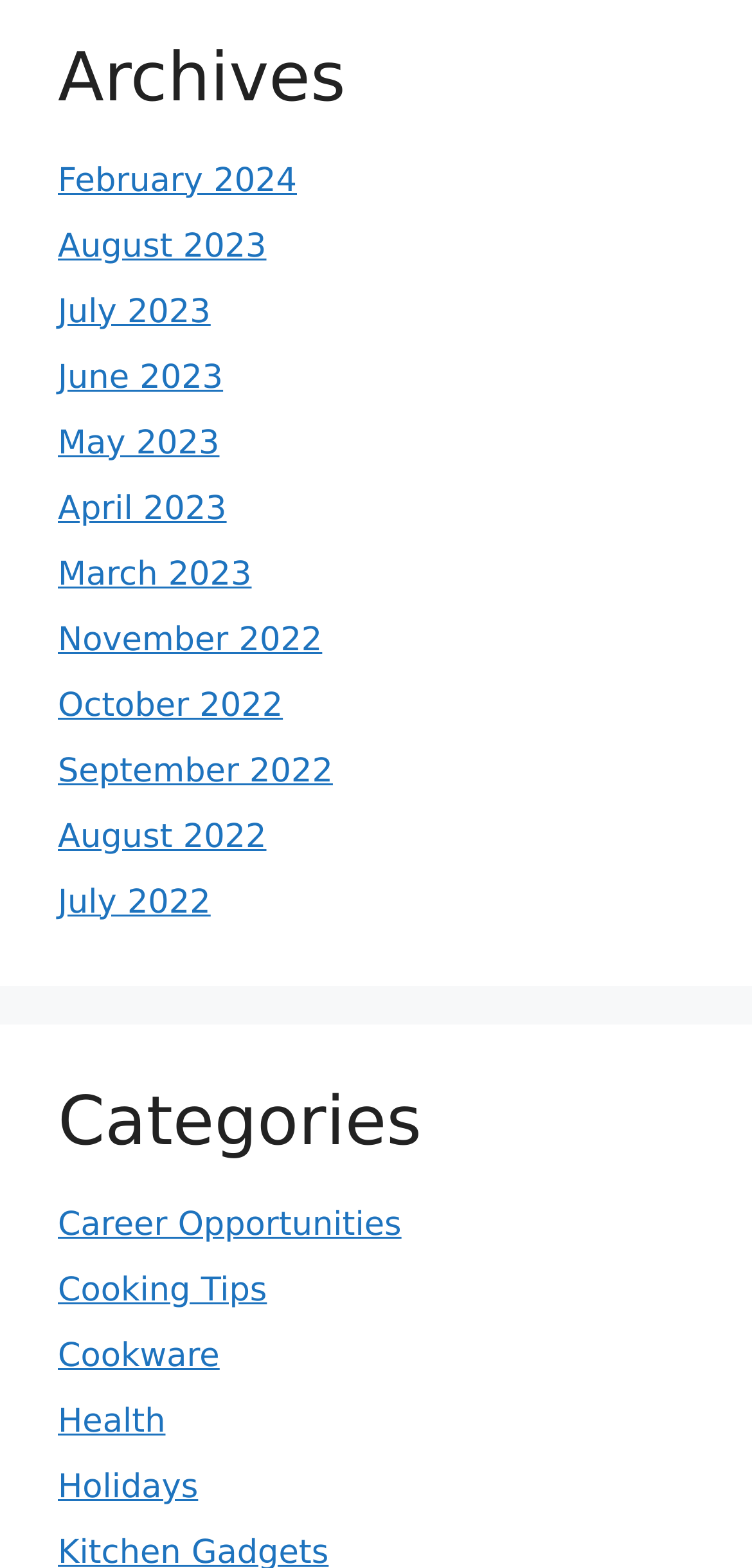Determine the bounding box coordinates of the region that needs to be clicked to achieve the task: "view archives for February 2024".

[0.077, 0.103, 0.395, 0.127]